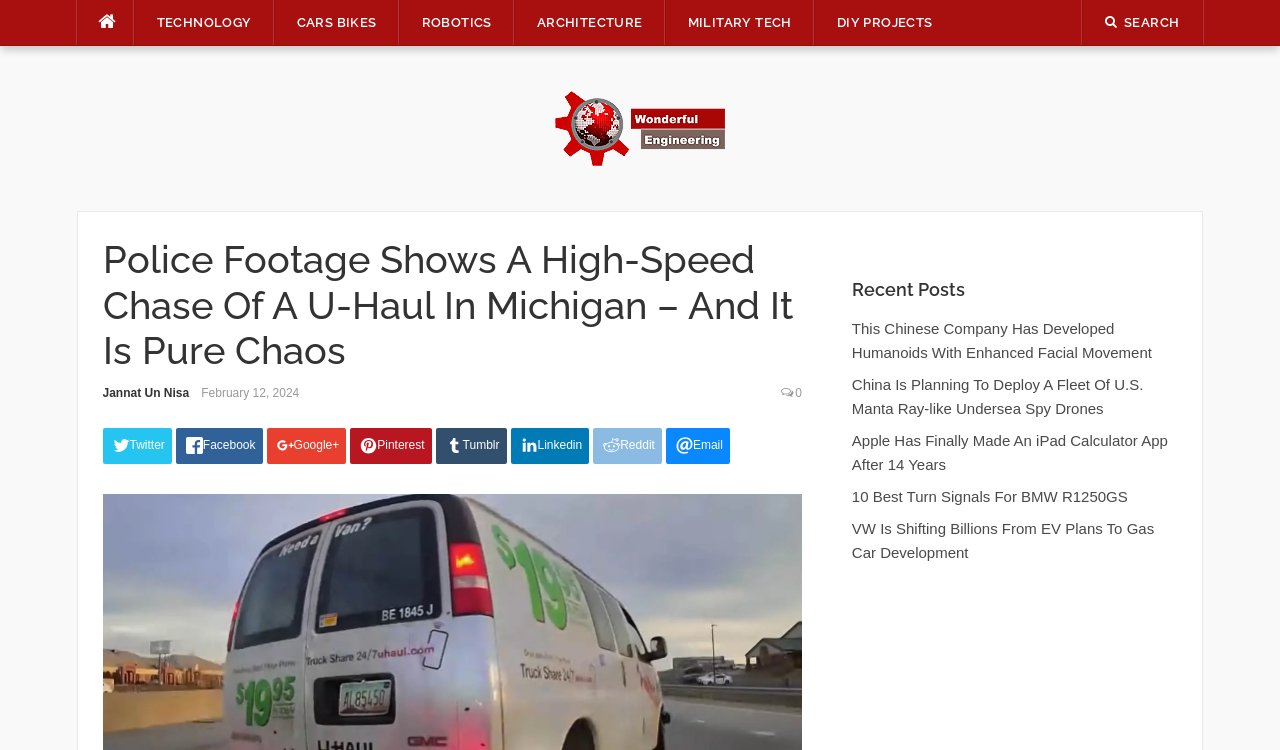Identify the bounding box coordinates of the part that should be clicked to carry out this instruction: "Click on TECHNOLOGY".

[0.105, 0.0, 0.214, 0.061]